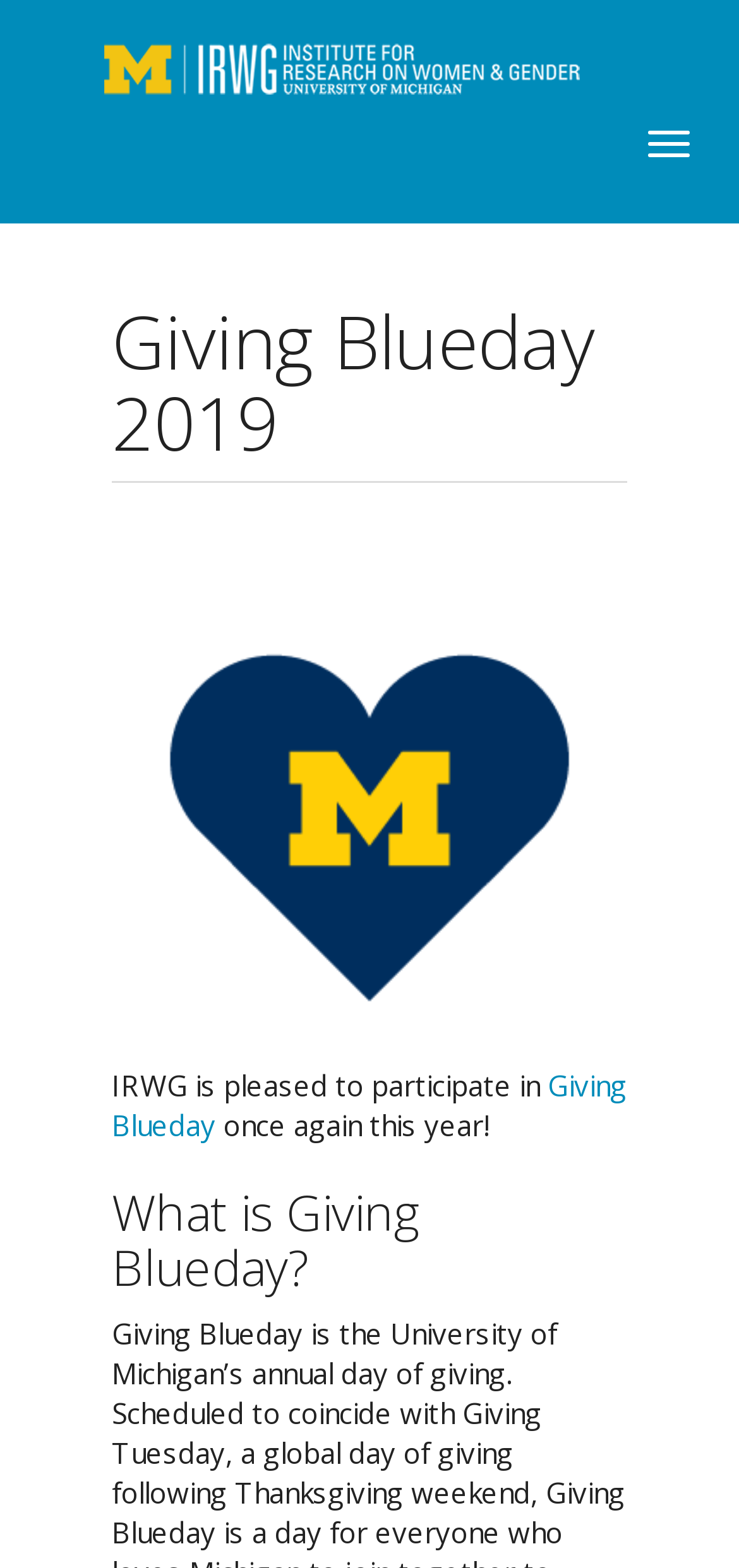Answer the following in one word or a short phrase: 
What is the logo of the institute?

blue heart with yellow block M